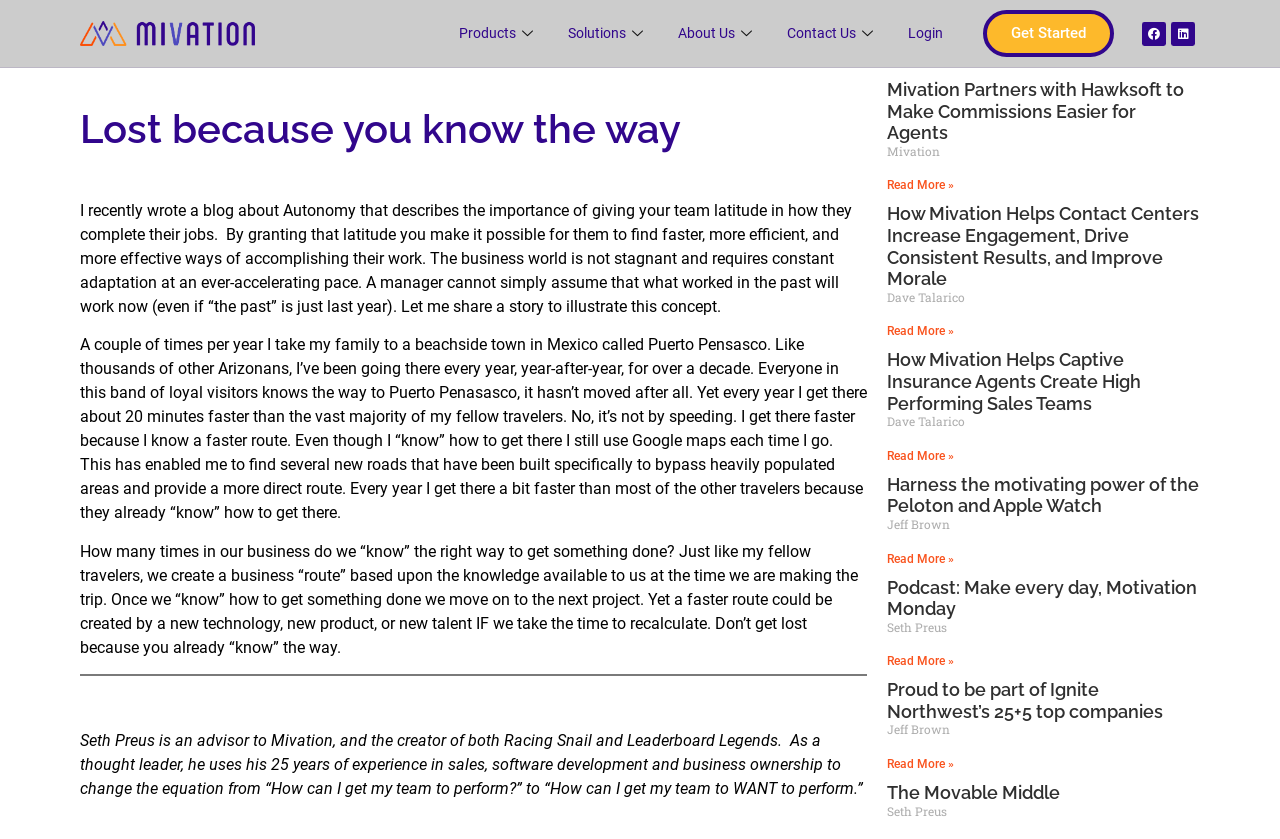Extract the bounding box coordinates for the UI element described by the text: "Linkedin". The coordinates should be in the form of [left, top, right, bottom] with values between 0 and 1.

[0.915, 0.026, 0.934, 0.054]